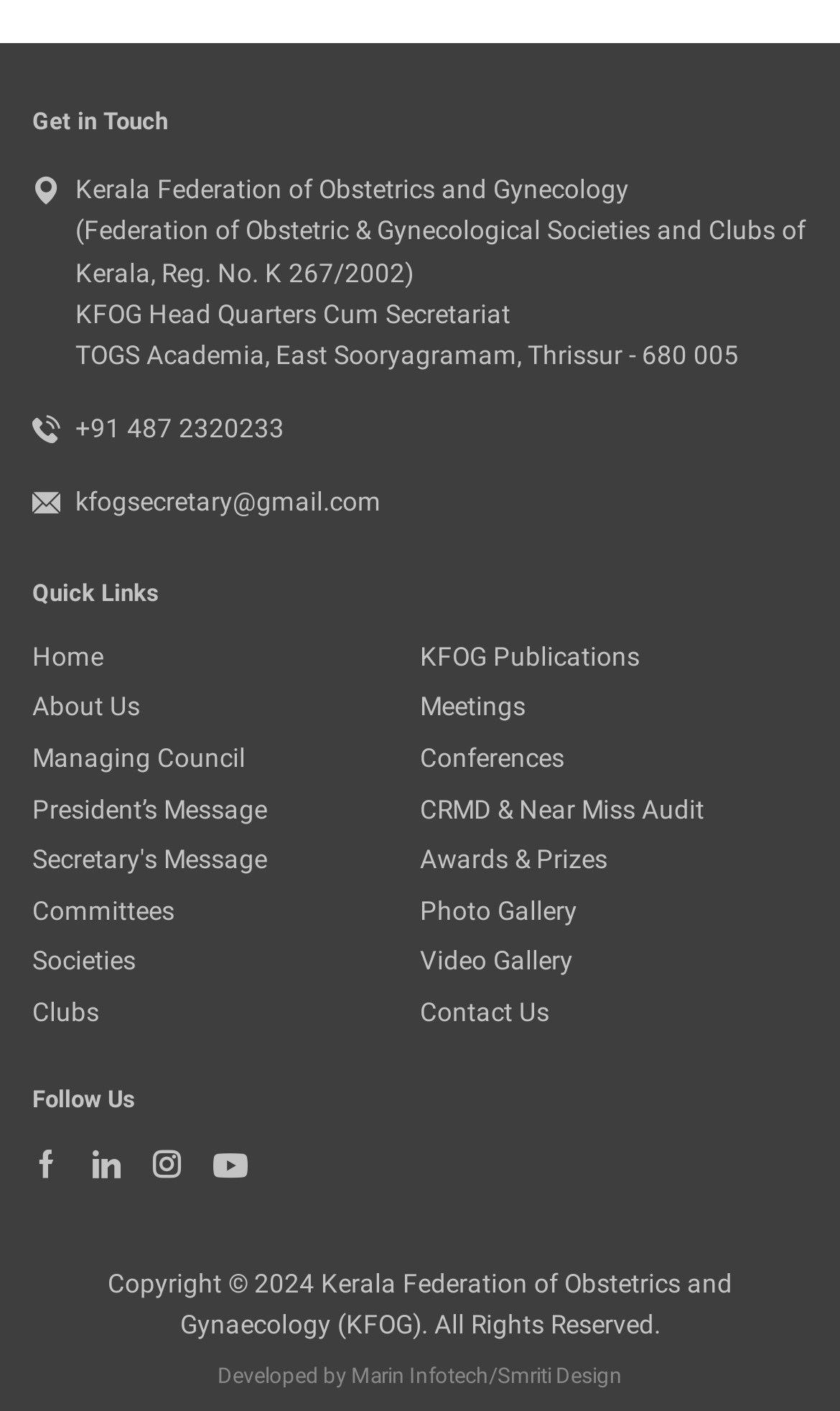What is the phone number of the organization?
Examine the image and give a concise answer in one word or a short phrase.

+91 487 2320233